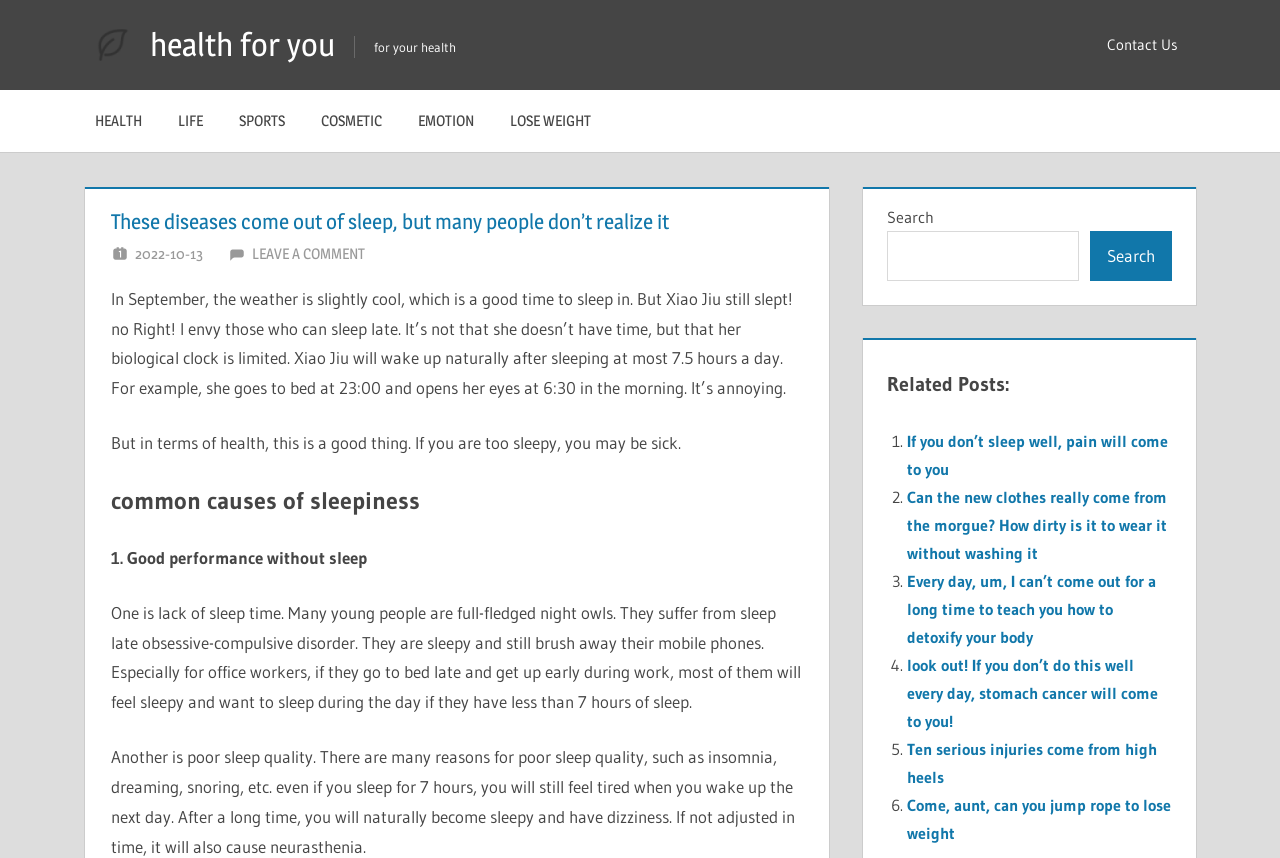Please pinpoint the bounding box coordinates for the region I should click to adhere to this instruction: "Search for something".

[0.693, 0.27, 0.843, 0.328]